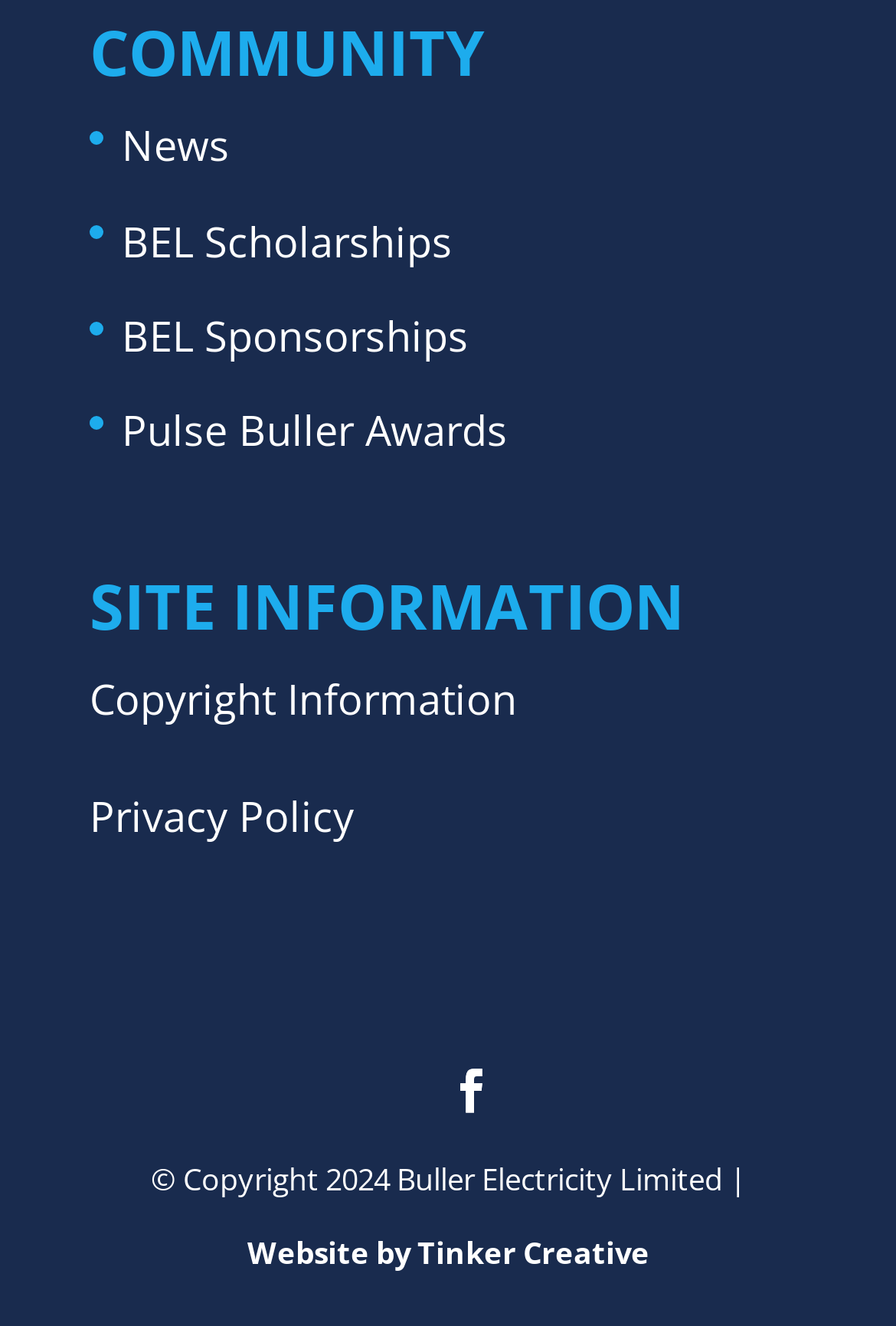Respond with a single word or short phrase to the following question: 
What is the copyright year mentioned at the bottom of the page?

2024